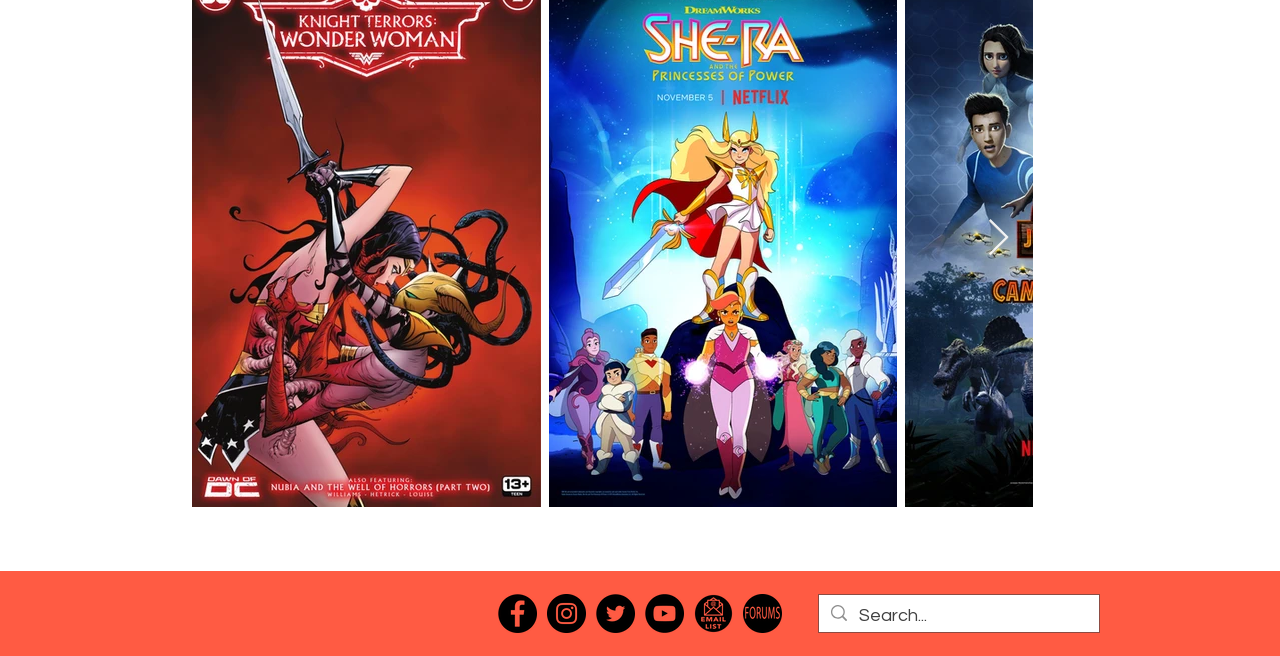Find the bounding box coordinates for the UI element whose description is: "aria-label="Search..." name="q" placeholder="Search..."". The coordinates should be four float numbers between 0 and 1, in the format [left, top, right, bottom].

[0.671, 0.907, 0.826, 0.969]